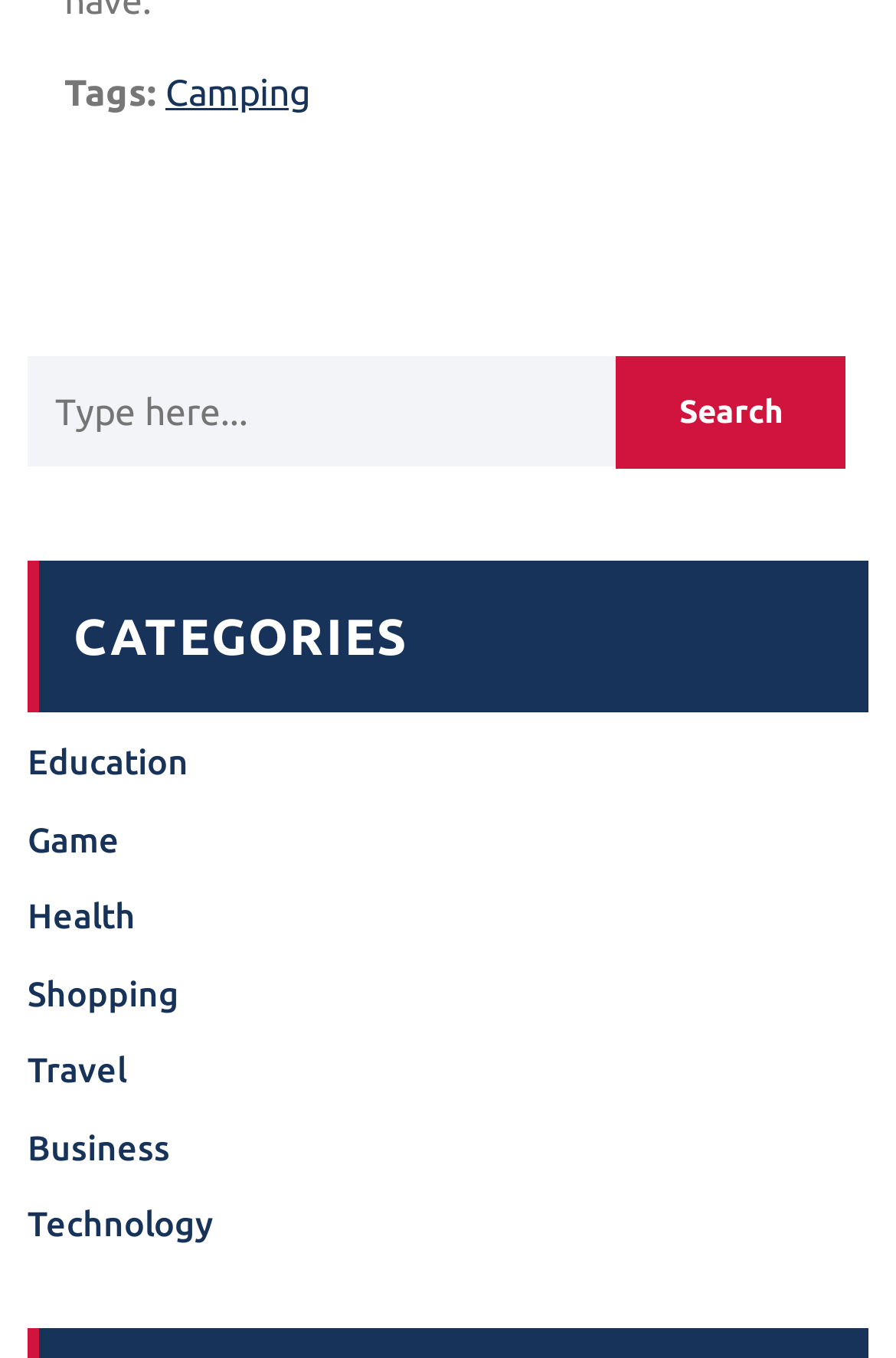Highlight the bounding box coordinates of the element you need to click to perform the following instruction: "Explore the Travel section."

[0.031, 0.774, 0.141, 0.803]